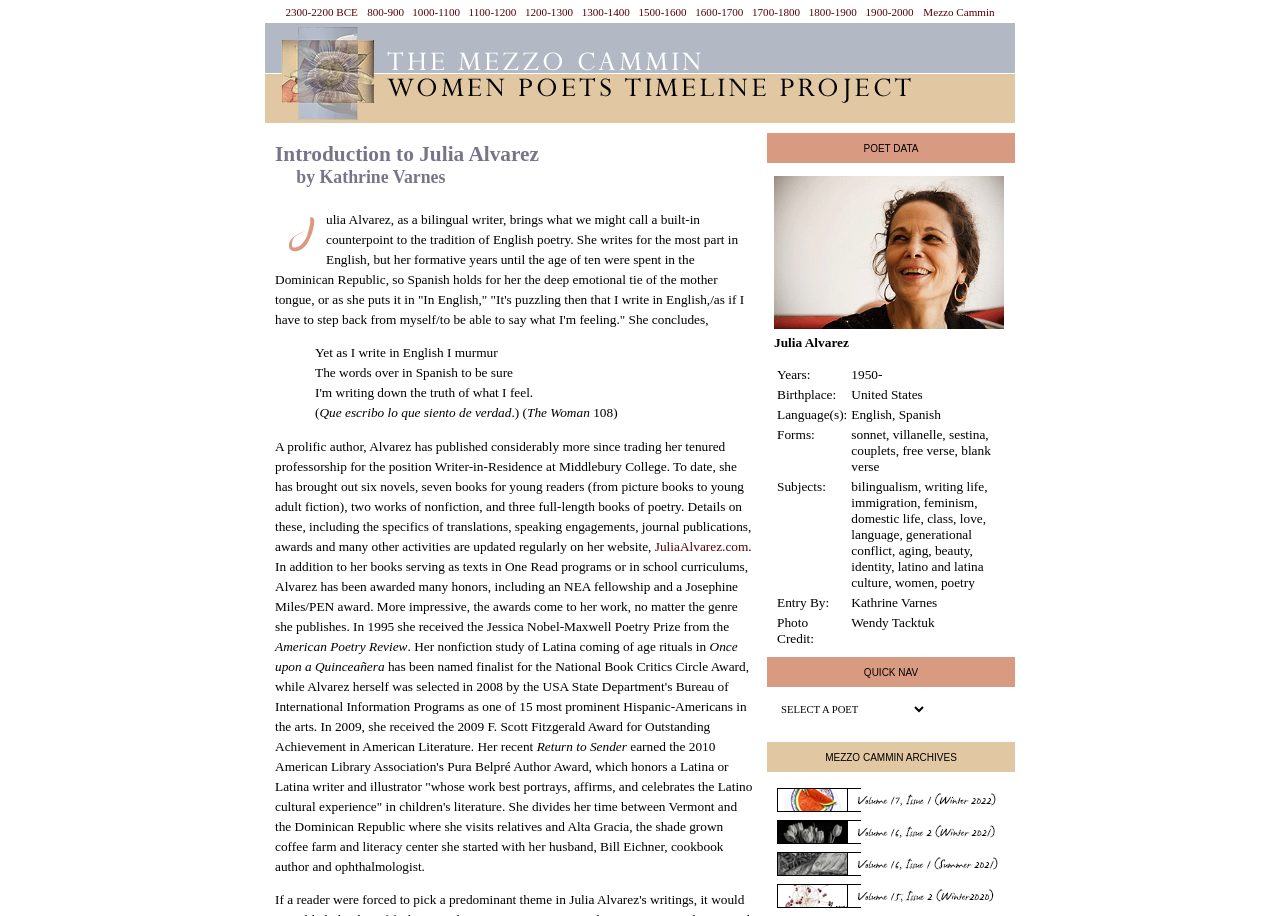What is the name of the award Julia Alvarez received in 2010?
Answer with a single word or phrase, using the screenshot for reference.

Pura Belpré Author Award